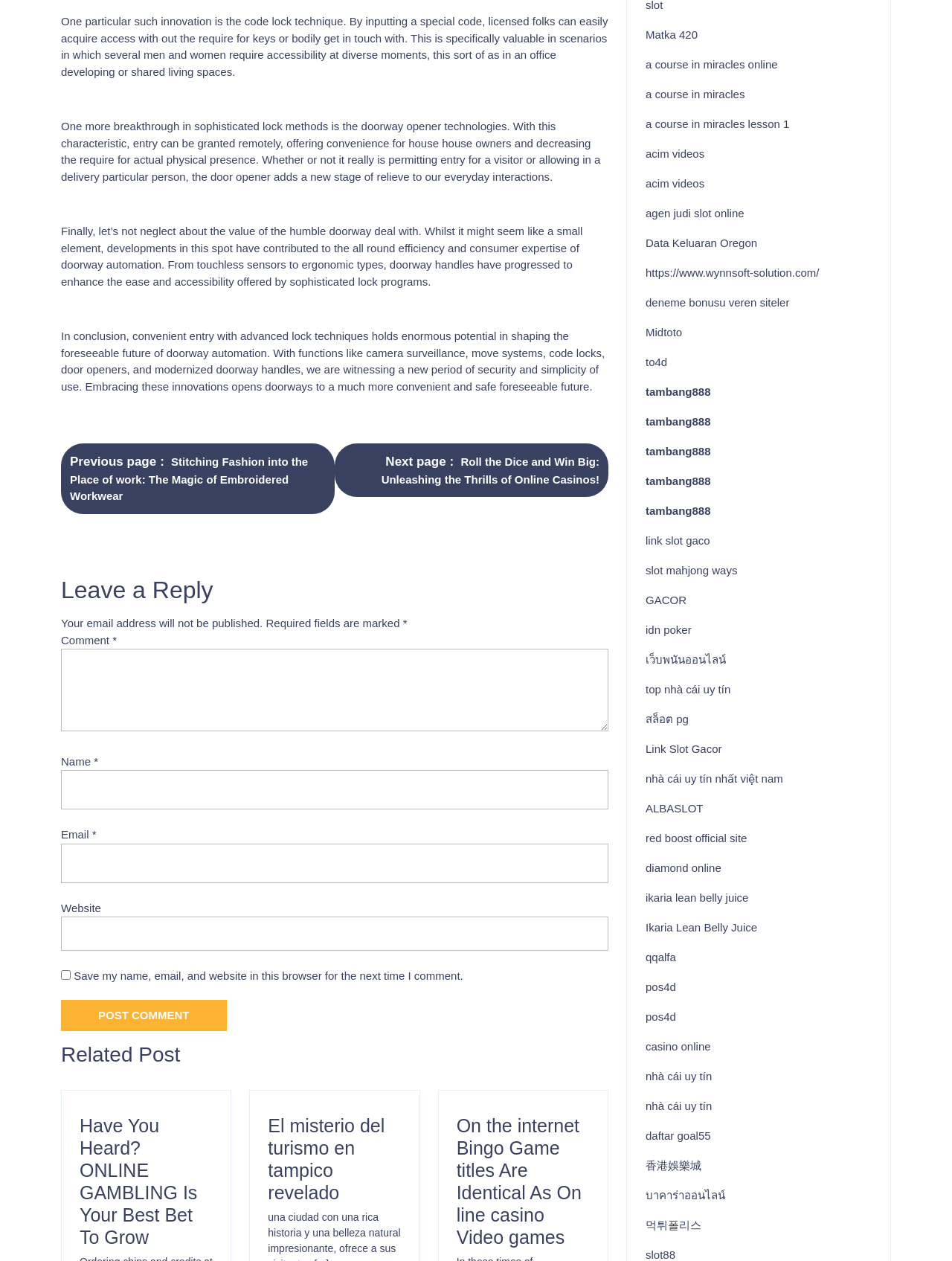Select the bounding box coordinates of the element I need to click to carry out the following instruction: "Search for something".

None